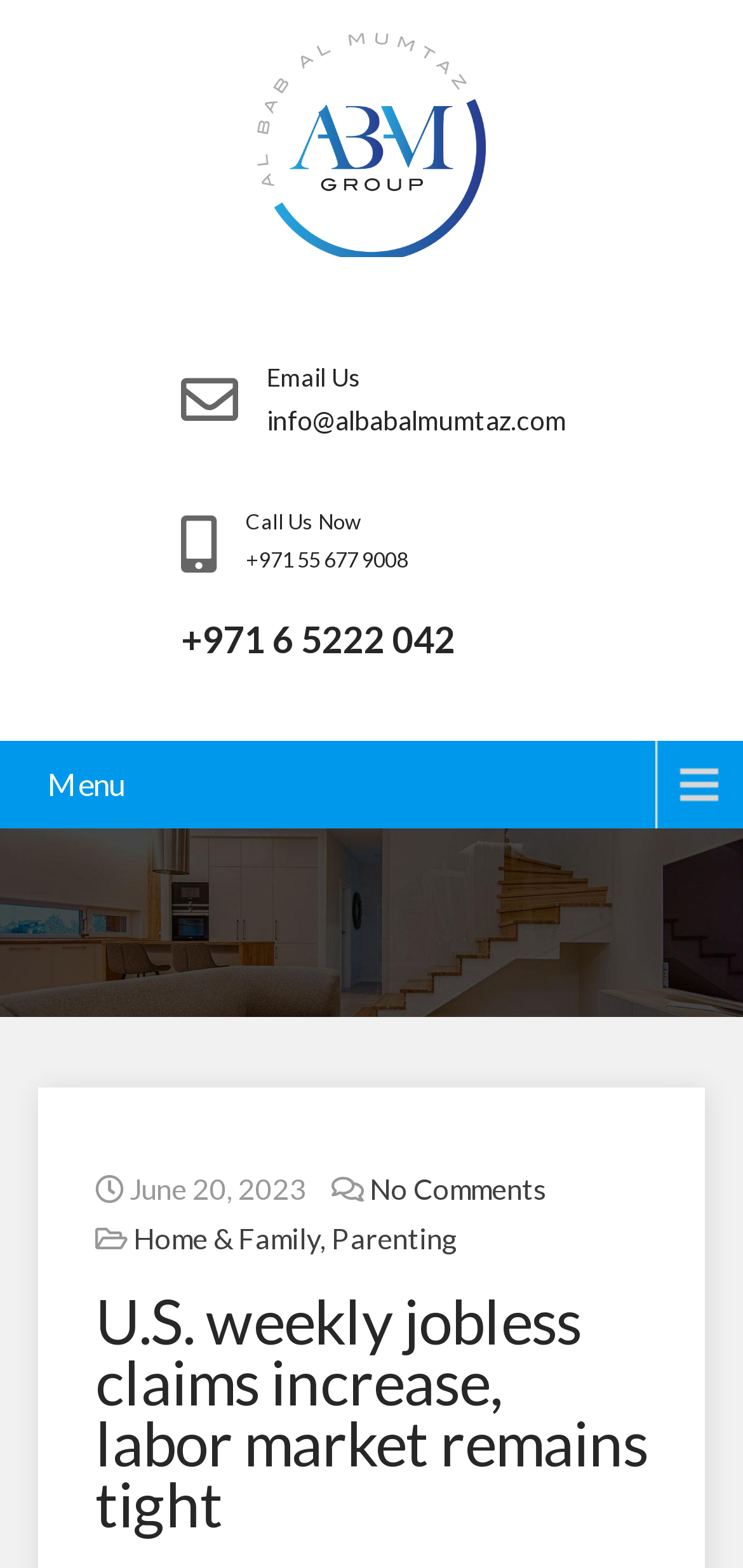What is the phone number to call?
Deliver a detailed and extensive answer to the question.

I found the phone number by looking at the 'Call Us Now' static text element, which is accompanied by a link element containing the phone number.